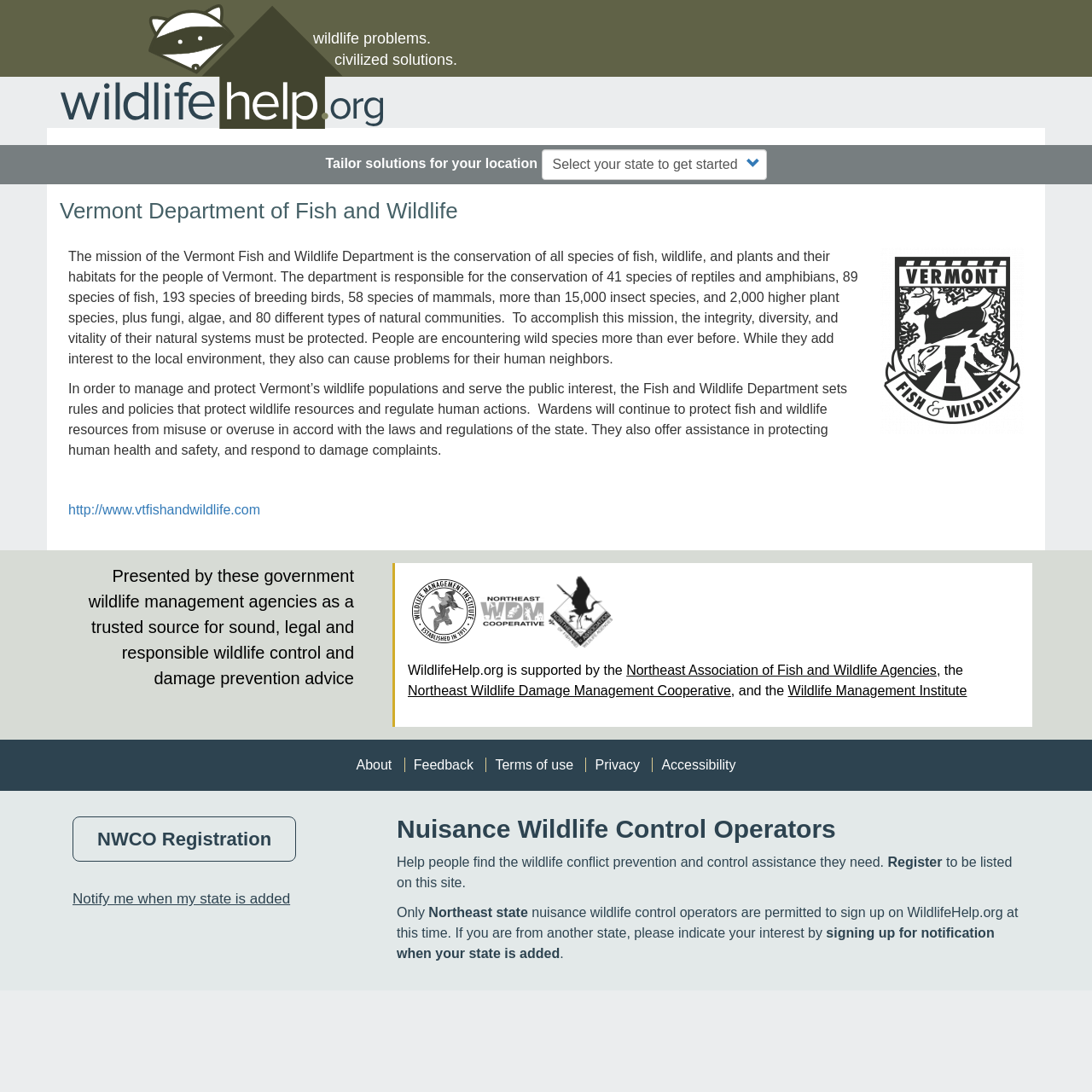Specify the bounding box coordinates of the element's region that should be clicked to achieve the following instruction: "Register as a Nuisance Wildlife Control Operator". The bounding box coordinates consist of four float numbers between 0 and 1, in the format [left, top, right, bottom].

[0.813, 0.783, 0.863, 0.796]